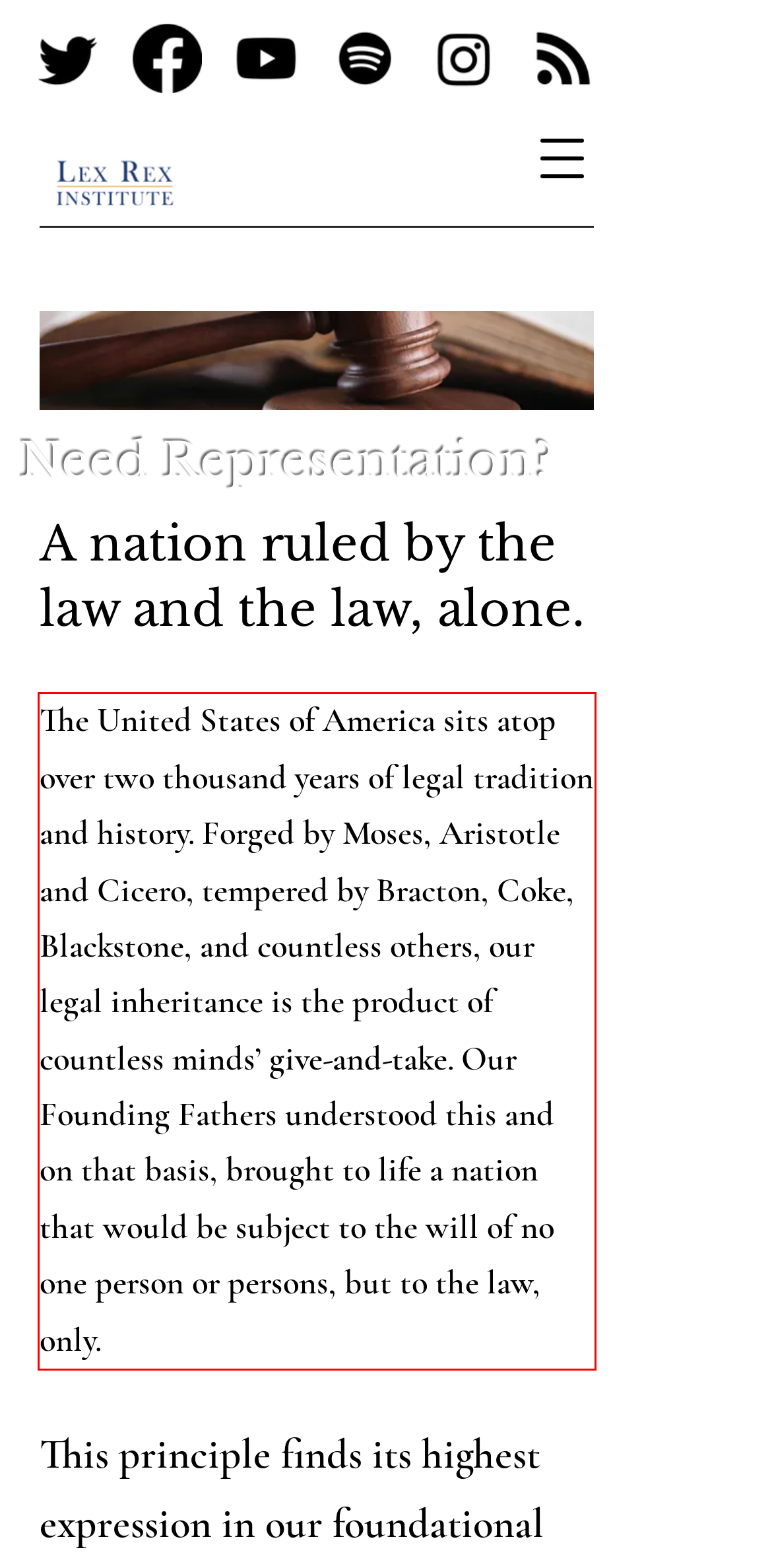Using the webpage screenshot, recognize and capture the text within the red bounding box.

The United States of America sits atop over two thousand years of legal tradition and history. Forged by Moses, Aristotle and Cicero, tempered by Bracton, Coke, Blackstone, and countless others, our legal inheritance is the product of countless minds’ give-and-take. Our Founding Fathers understood this and on that basis, brought to life a nation that would be subject to the will of no one person or persons, but to the law, only.